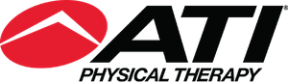What is emphasized by the bold 'ATI' letters?
Kindly offer a comprehensive and detailed response to the question.

The question inquires about the significance of the bold 'ATI' letters in the logo. The caption states that the bold letters emphasize the company's focus on physical therapy, indicating that the company's primary concern is physical therapy.